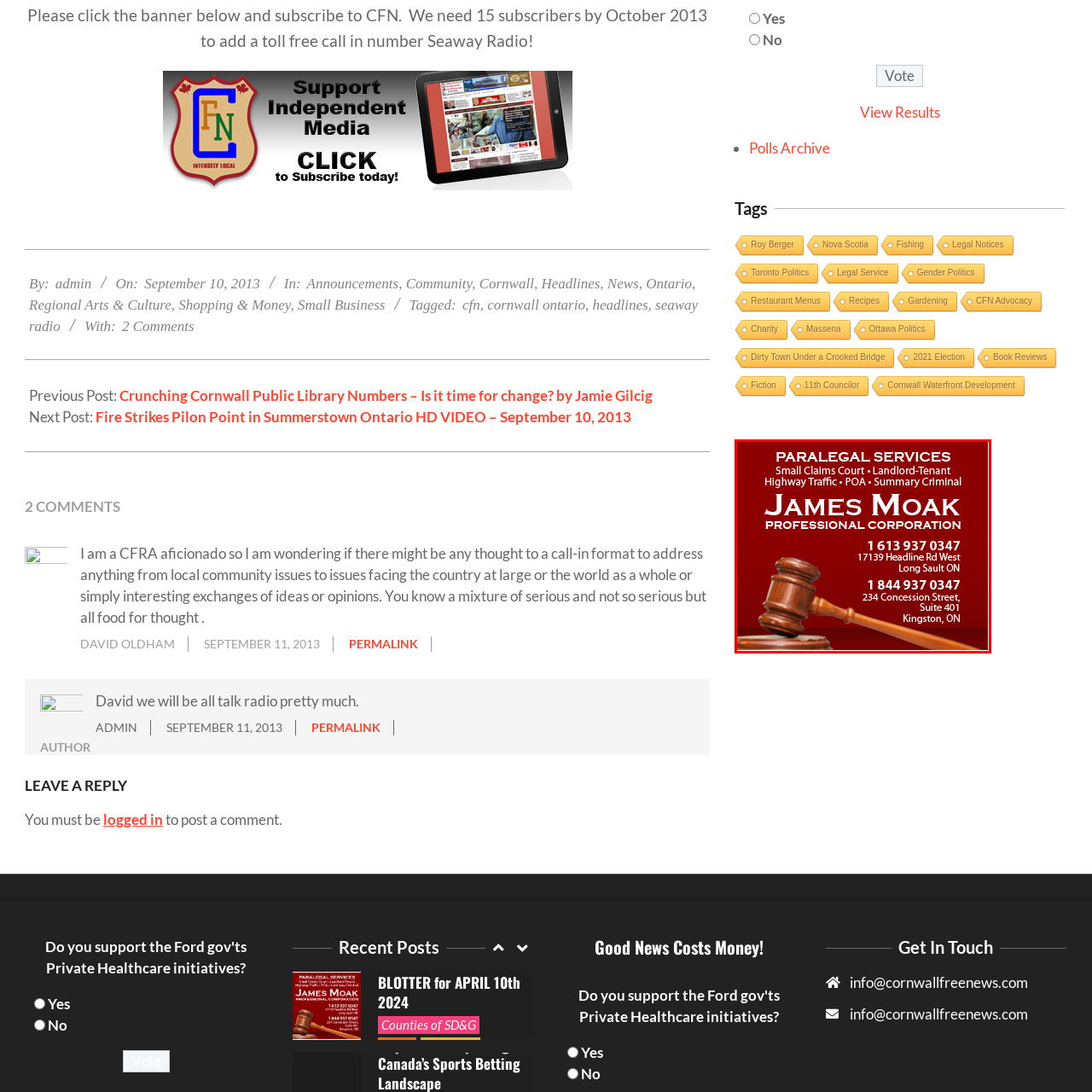Generate a detailed description of the image highlighted within the red border.

The image prominently features the branding of James Moak Professional Corporation, specializing in paralegal services. The background is a deep red, highlighting the text that includes the business name "James Moak" in large, white font, which is easy to read and stands out. Below the name, it states "Professional Corporation," indicating the legal nature of the business.

Accompanying the text, there is an elegant wooden gavel, symbolizing justice and legal authority, positioned at the bottom right corner of the image. The advertisement lists various services offered, such as 'Small Claims Court,' 'Landlord-Tenant,' 'Highway Traffic,' 'POA,' and 'Summary Criminal,' showcasing the breadth of expertise in legal matters. 

Contact information is prominently displayed, including two phone numbers: one for local inquiries (1 613 937 0347) associated with an address in Long Sault, ON, and a toll-free number (1 844 937 0347) along with an address in Kingston, ON. This comprehensive layout effectively communicates the services and availability of James Moak's professional legal assistance.